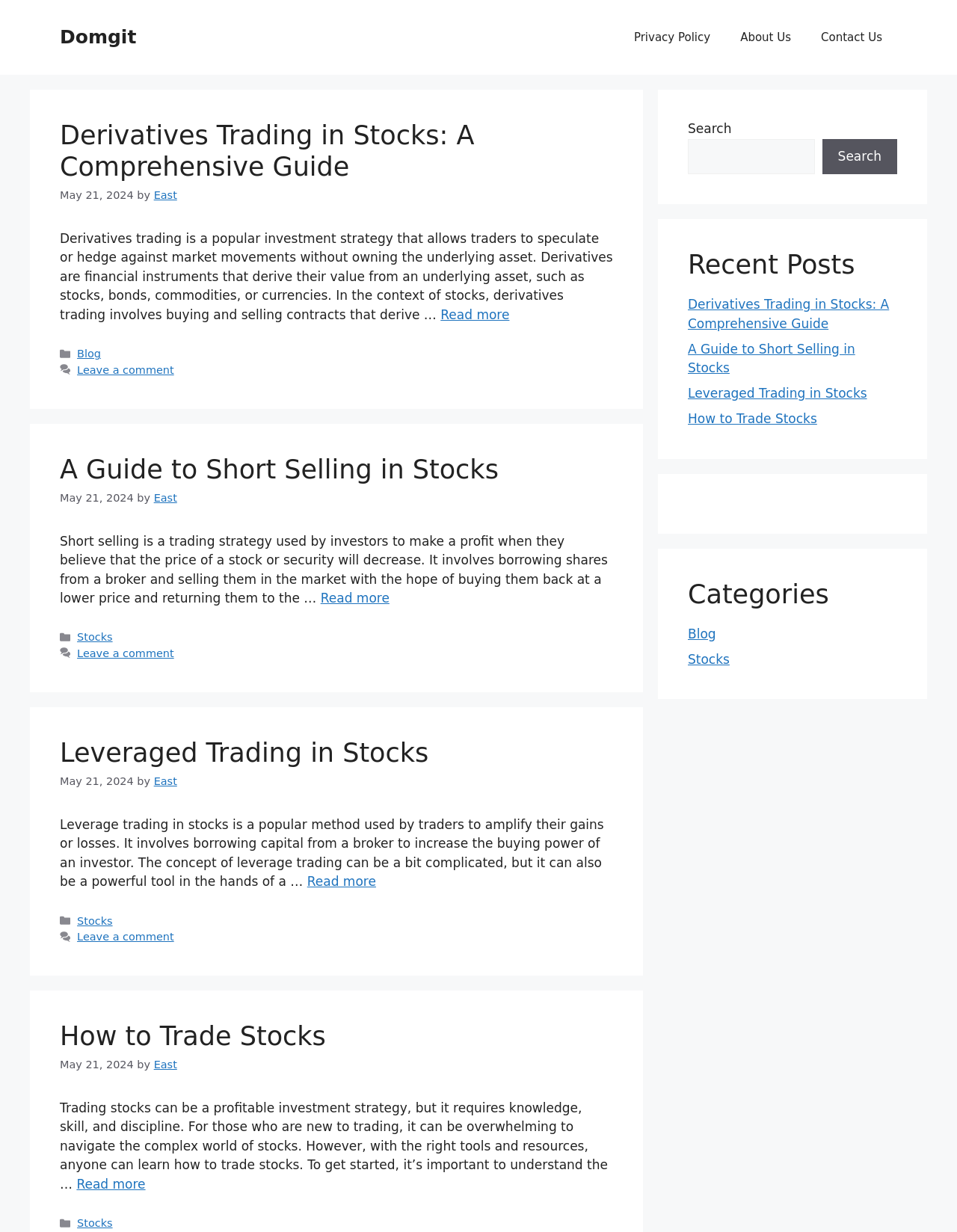Specify the bounding box coordinates of the element's region that should be clicked to achieve the following instruction: "Search for something". The bounding box coordinates consist of four float numbers between 0 and 1, in the format [left, top, right, bottom].

[0.719, 0.113, 0.851, 0.141]